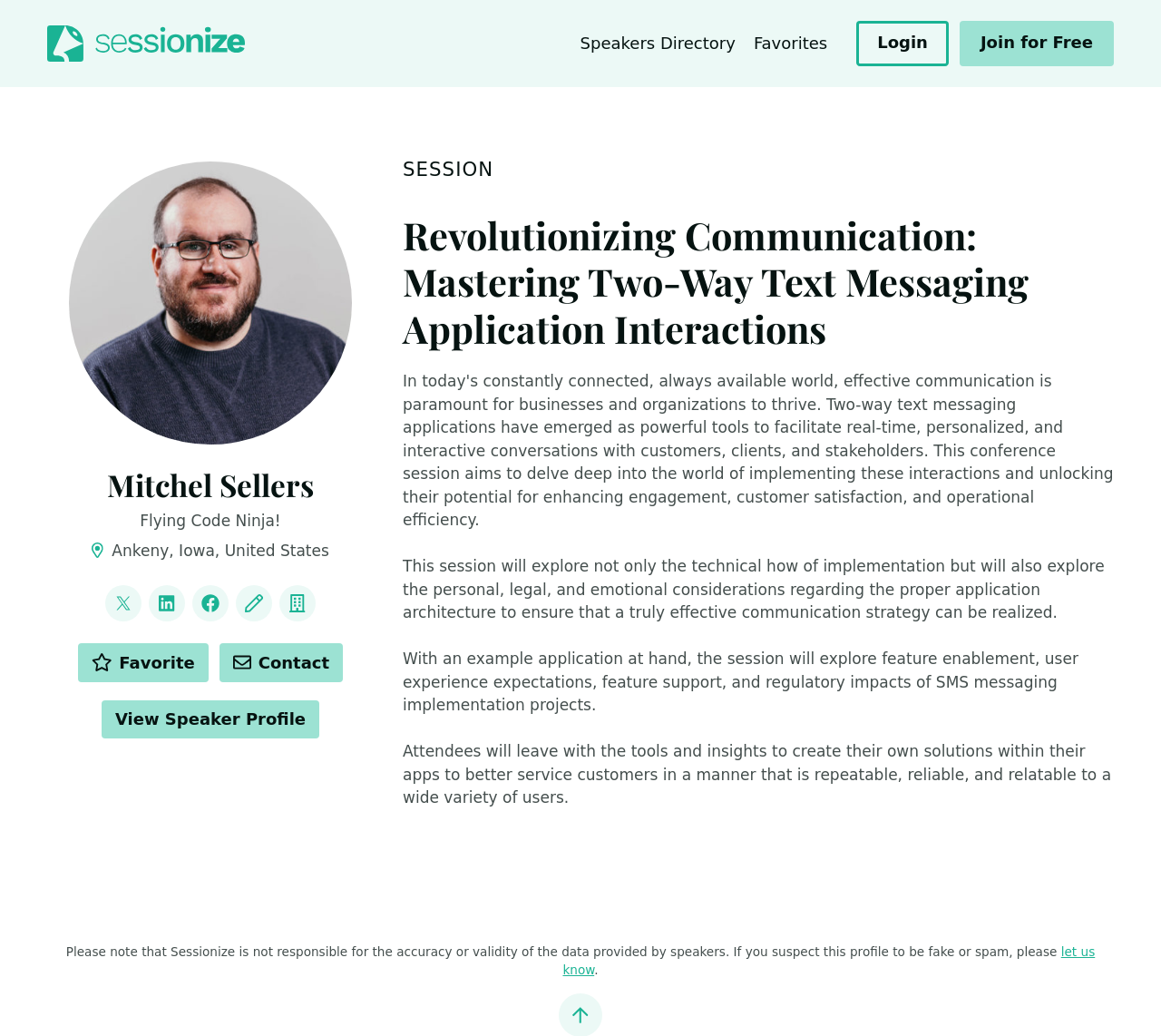Please identify the bounding box coordinates of the element on the webpage that should be clicked to follow this instruction: "Jump to navigation". The bounding box coordinates should be given as four float numbers between 0 and 1, formatted as [left, top, right, bottom].

[0.009, 0.011, 0.041, 0.032]